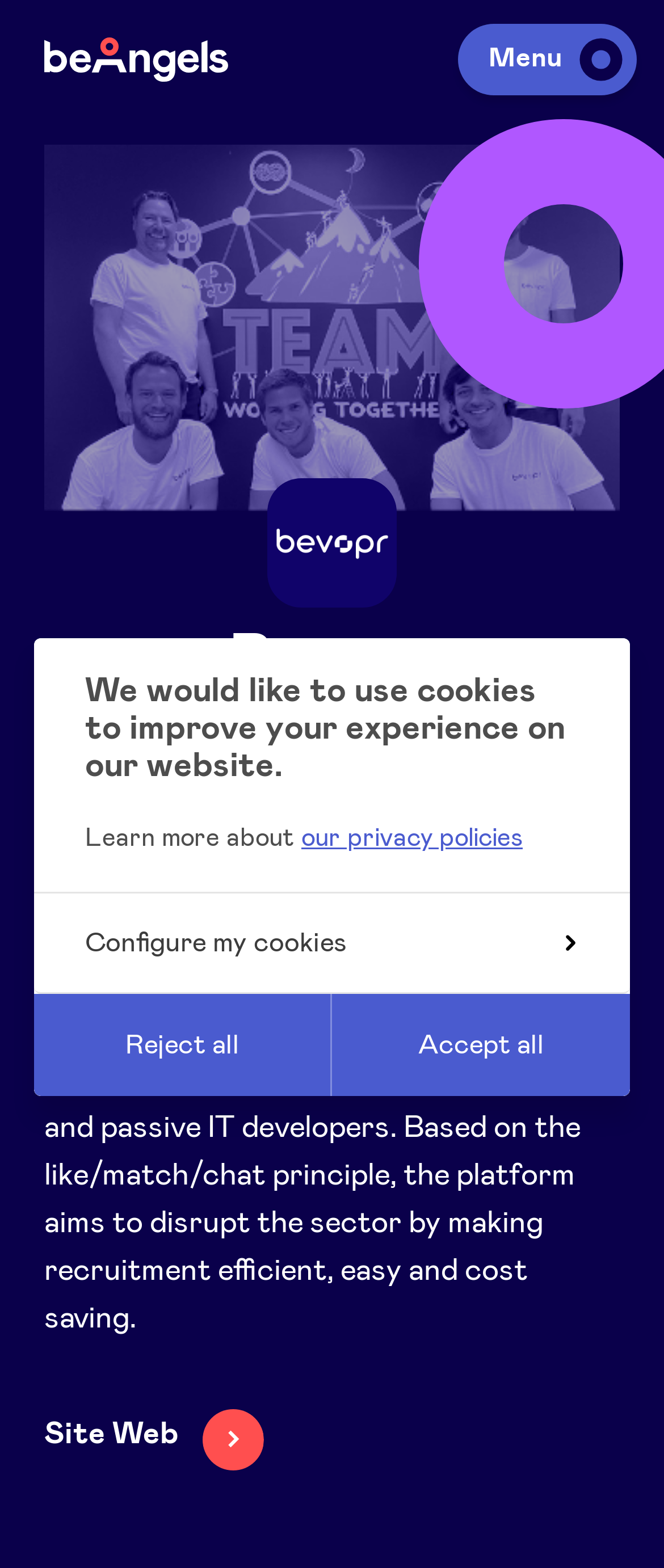What is the secondary navigation?
Based on the image, answer the question in a detailed manner.

The secondary navigation links can be found under the 'Secondary navigation' heading, which include 'News', 'Agenda', 'BeAngels Luxembourg', 'Pooling Services', 'NXT', 'Contact', and 'À propos'.